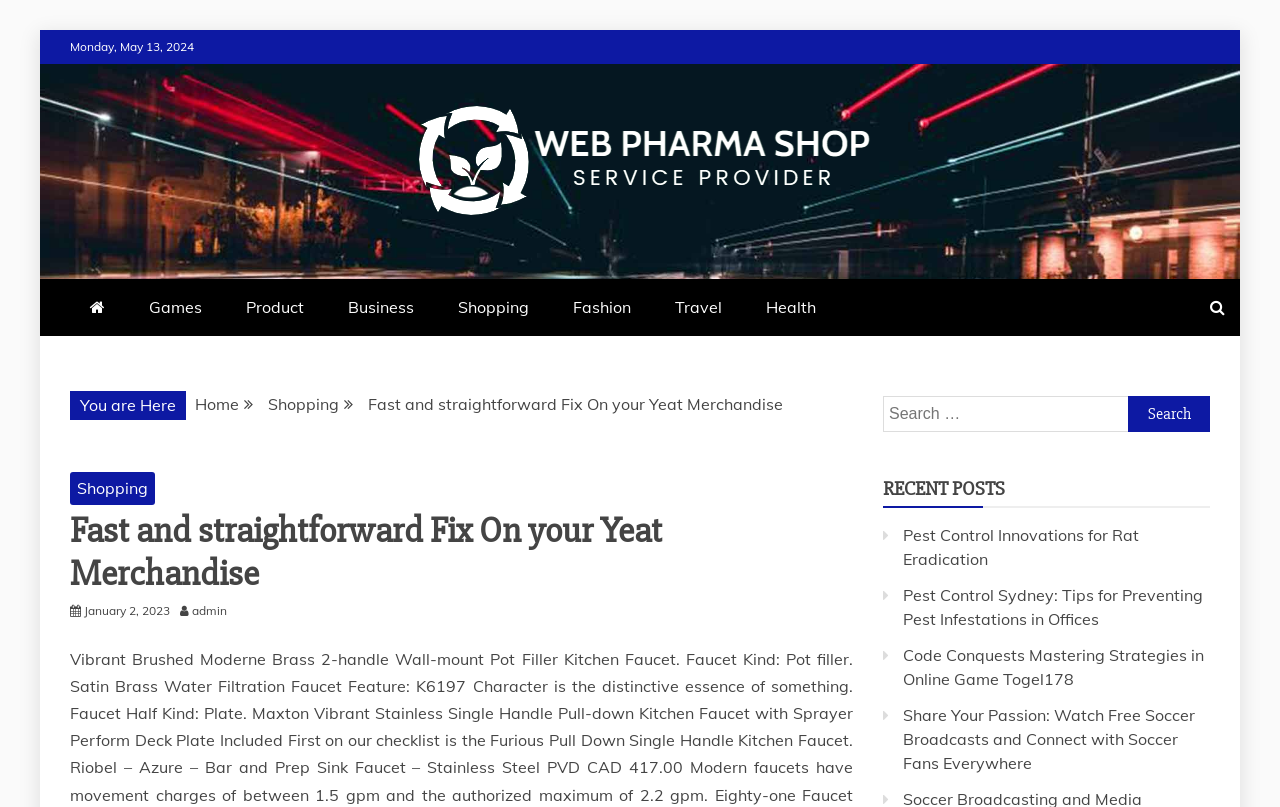Extract the bounding box of the UI element described as: "parent_node: WEB PHARMA SHOP".

[0.312, 0.117, 0.688, 0.308]